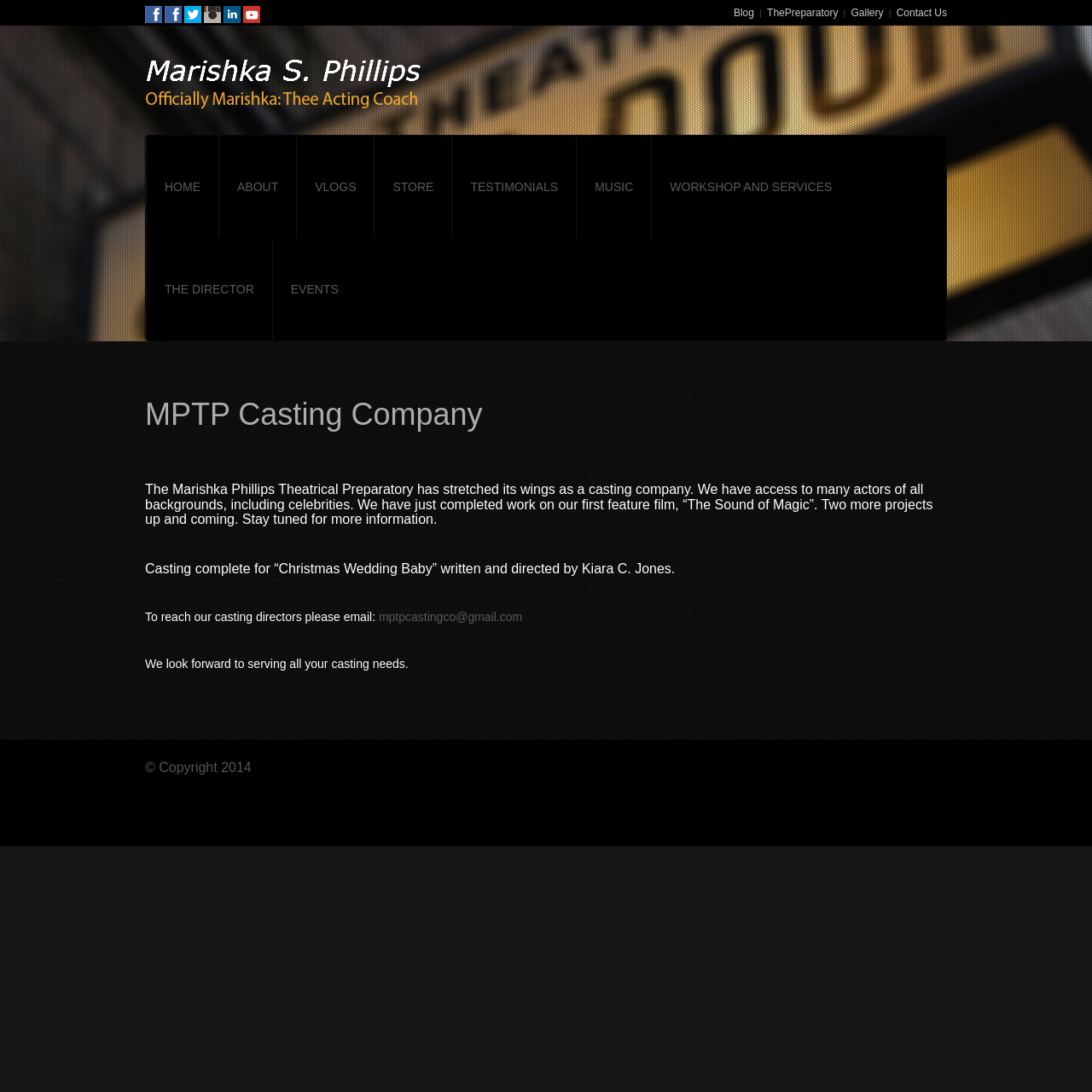Pinpoint the bounding box coordinates of the element that must be clicked to accomplish the following instruction: "View the gallery". The coordinates should be in the format of four float numbers between 0 and 1, i.e., [left, top, right, bottom].

[0.779, 0.006, 0.809, 0.017]